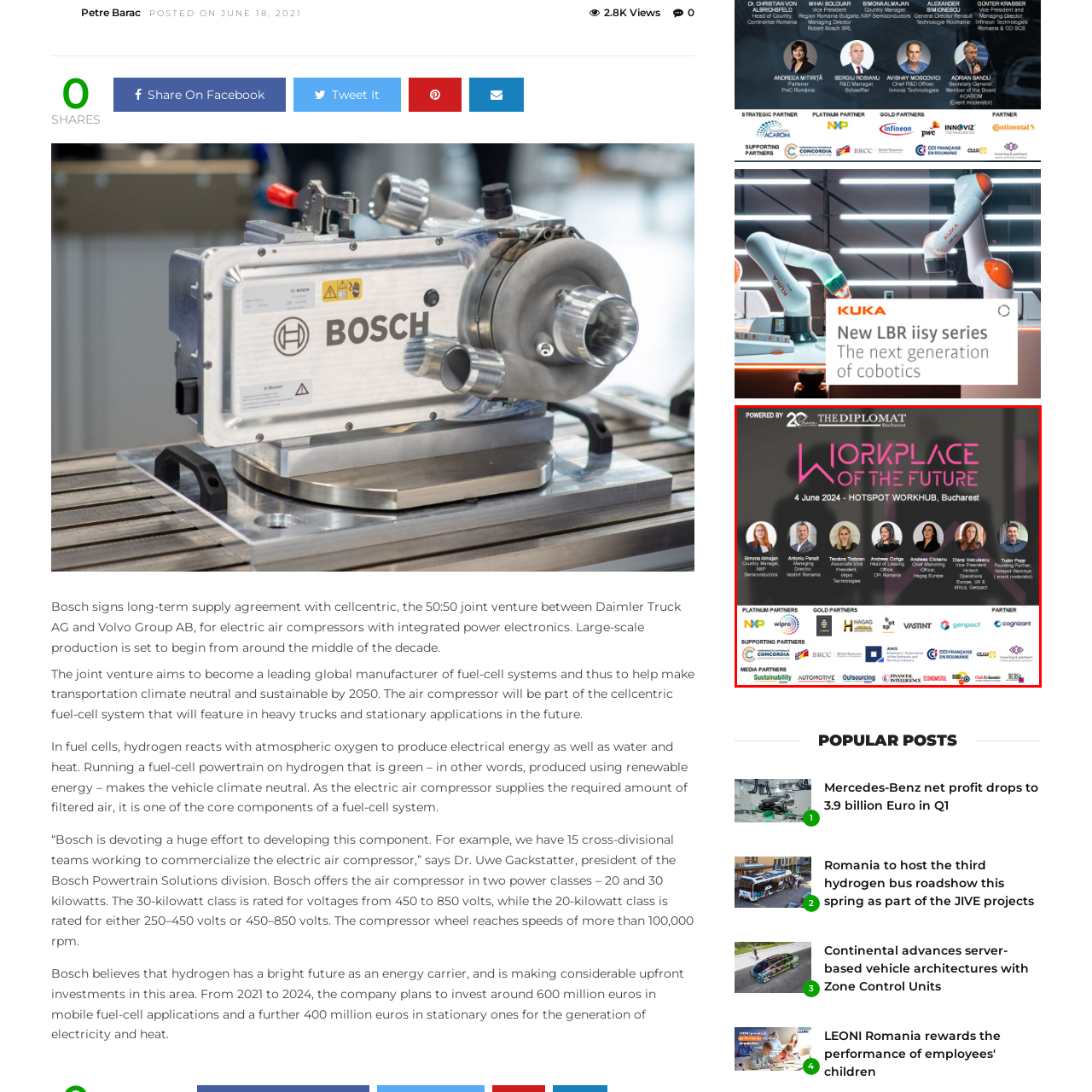Where is the 'Workplace of the Future' event taking place?
Inspect the image inside the red bounding box and provide a detailed answer drawing from the visual content.

The venue of the event can be identified by examining the design of the image, which explicitly mentions 'Hotspot Workhub in Bucharest' as the location of the event, making it clear that it is the designated place for the 'Workplace of the Future' event.